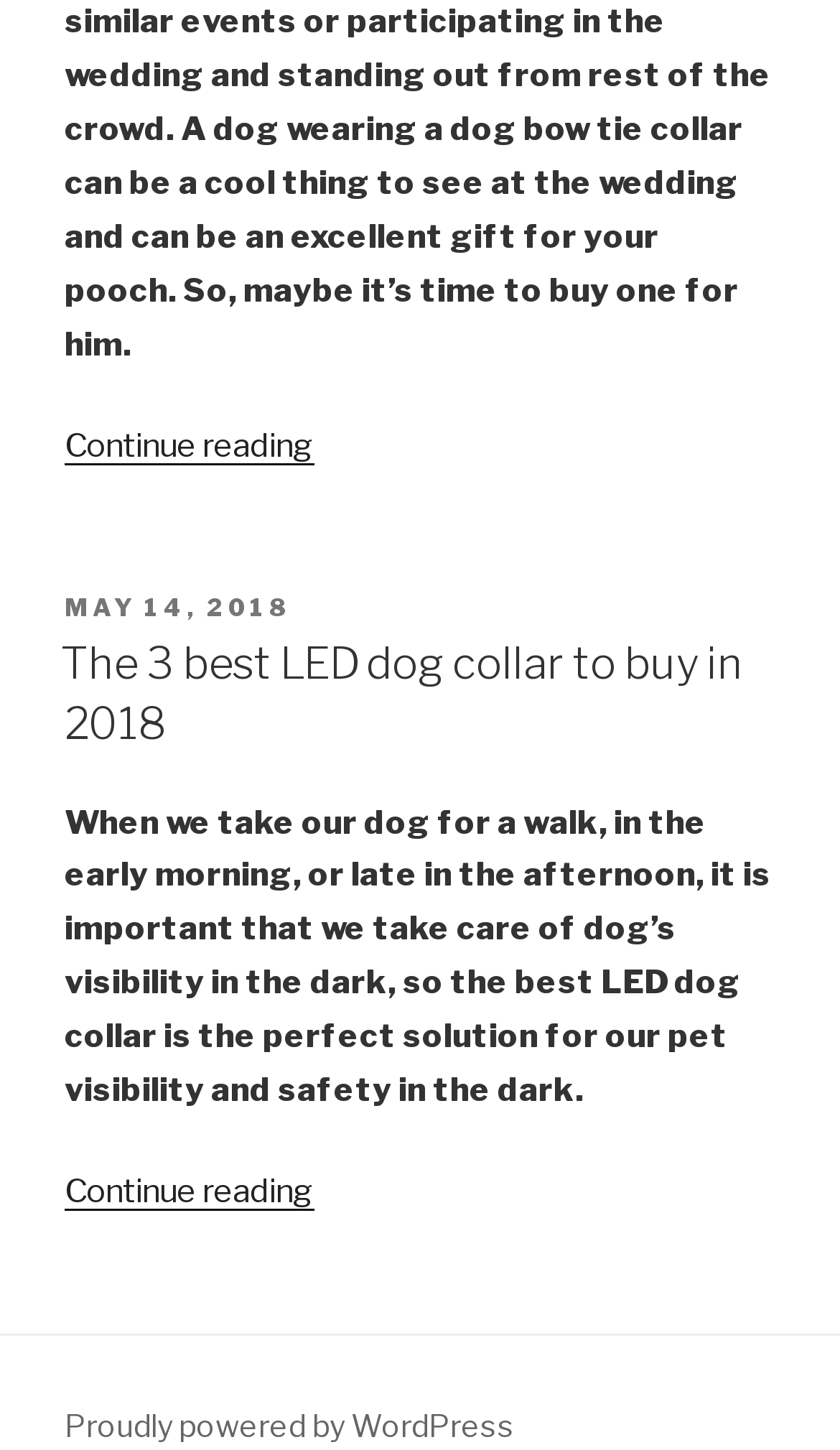Identify the bounding box coordinates of the HTML element based on this description: "China freezer parts".

None